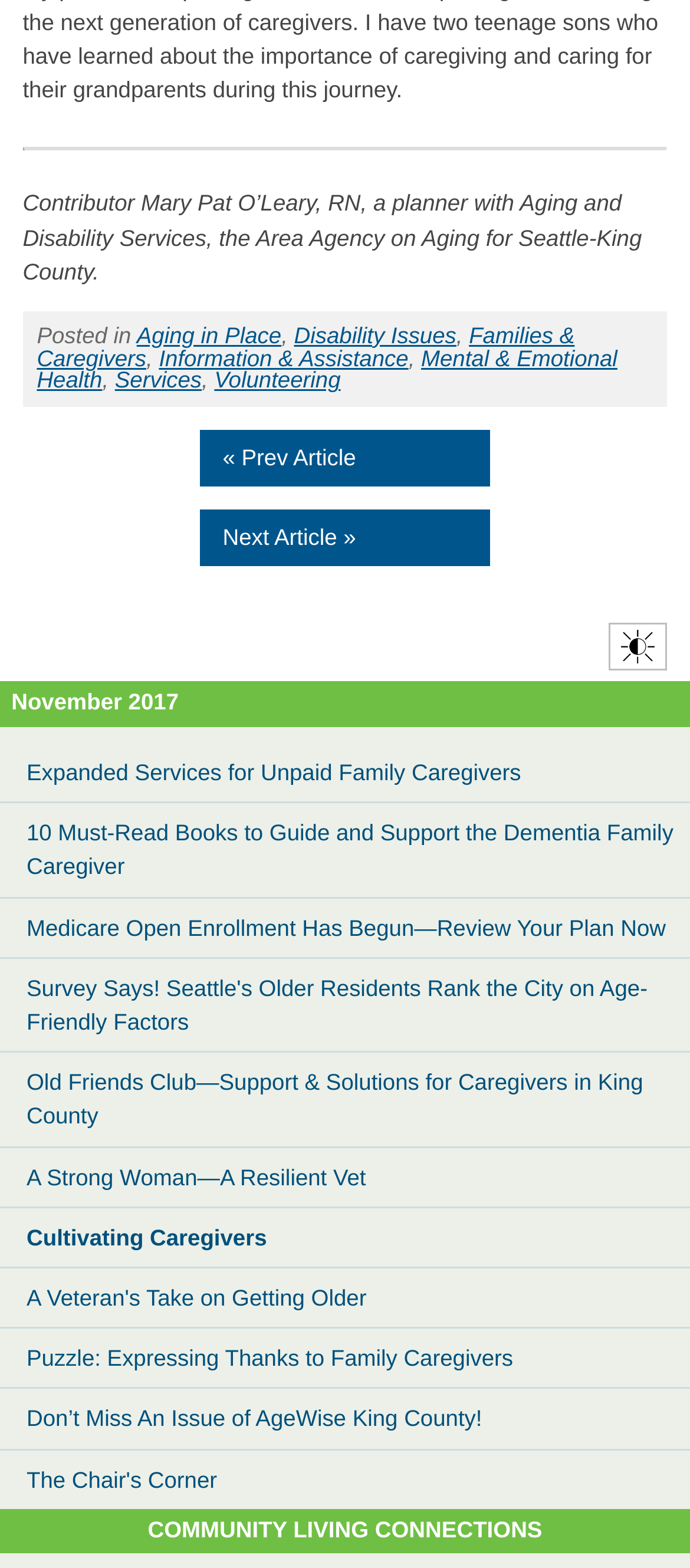What are the categories listed? Examine the screenshot and reply using just one word or a brief phrase.

Aging in Place, Disability Issues, Families & Caregivers, etc.